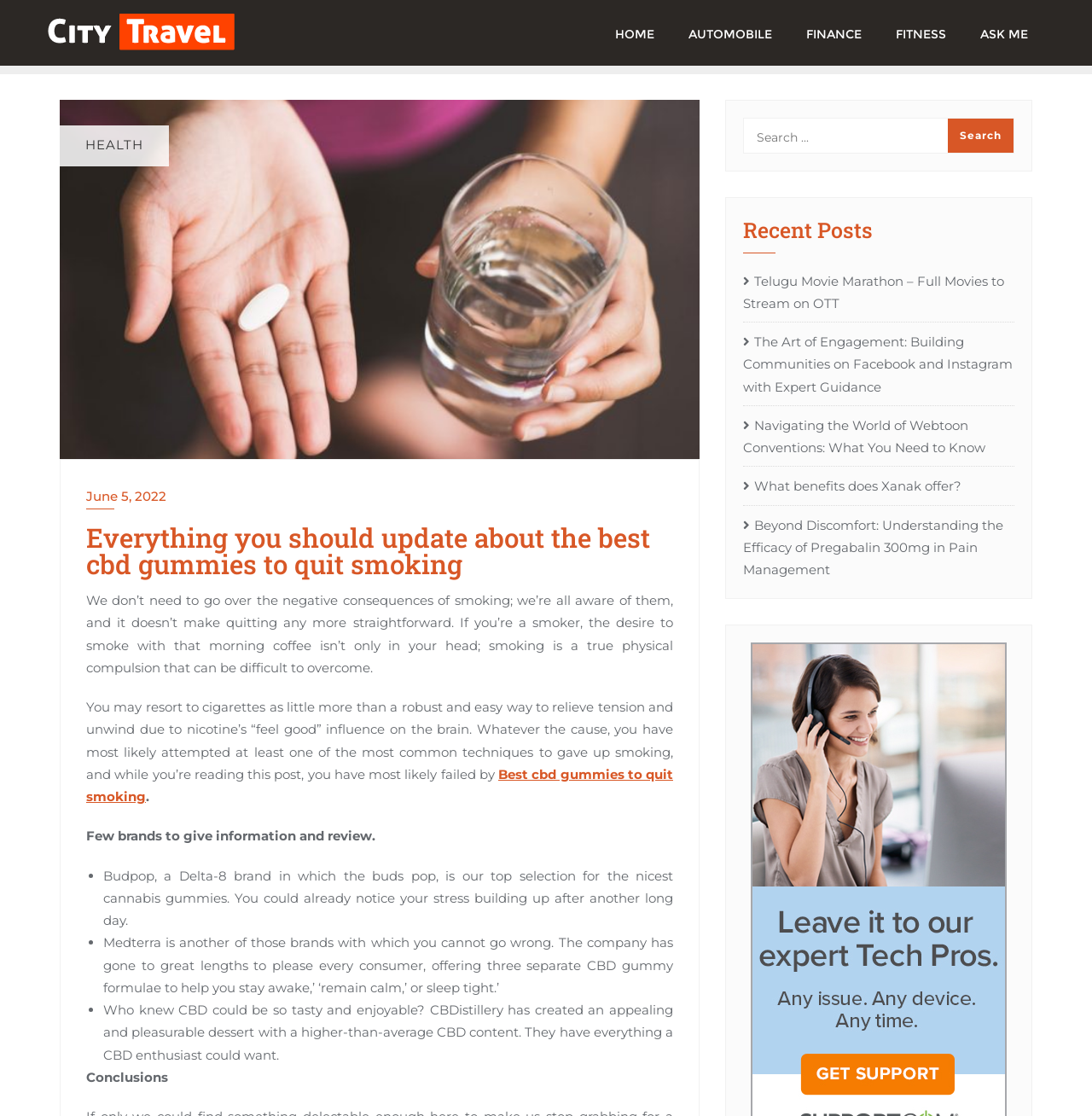Illustrate the webpage's structure and main components comprehensively.

The webpage is about CBD gummies to quit smoking, with a focus on providing information and reviews of different brands. At the top left corner, there is a logo image with a link to the homepage. Next to it, there are five navigation links: "HOME", "AUTOMOBILE", "FINANCE", "FITNESS", and "ASK ME". 

Below the navigation links, there is a large image with a title "Everything you should update about the best cbd gummies to quit smoking" and a date "June 5, 2022". The main content of the webpage starts with a heading that repeats the title, followed by two paragraphs of text discussing the challenges of quitting smoking and the role of CBD gummies in helping with that.

The webpage then lists three brands of CBD gummies, each with a brief description: Budpop, Medterra, and CBDistillery. These descriptions are formatted as a bulleted list, with each item starting with a bullet point. 

At the bottom of the webpage, there is a section titled "Conclusions". On the right side of the webpage, there is a search bar with a text box and a search button. Below the search bar, there is a section titled "Recent Posts" with five links to other articles, each with a brief title and an icon.